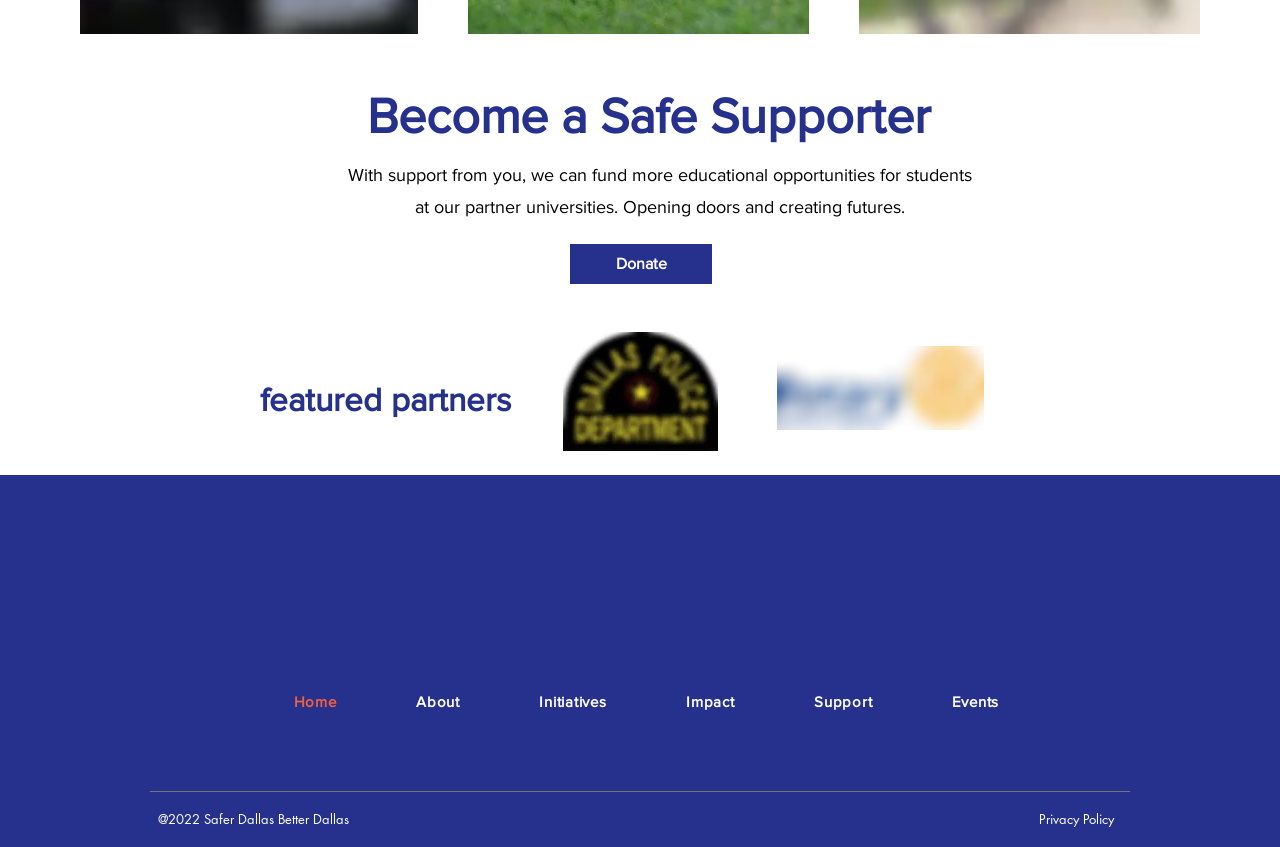Give a succinct answer to this question in a single word or phrase: 
What is the main call-to-action on this webpage?

Donate